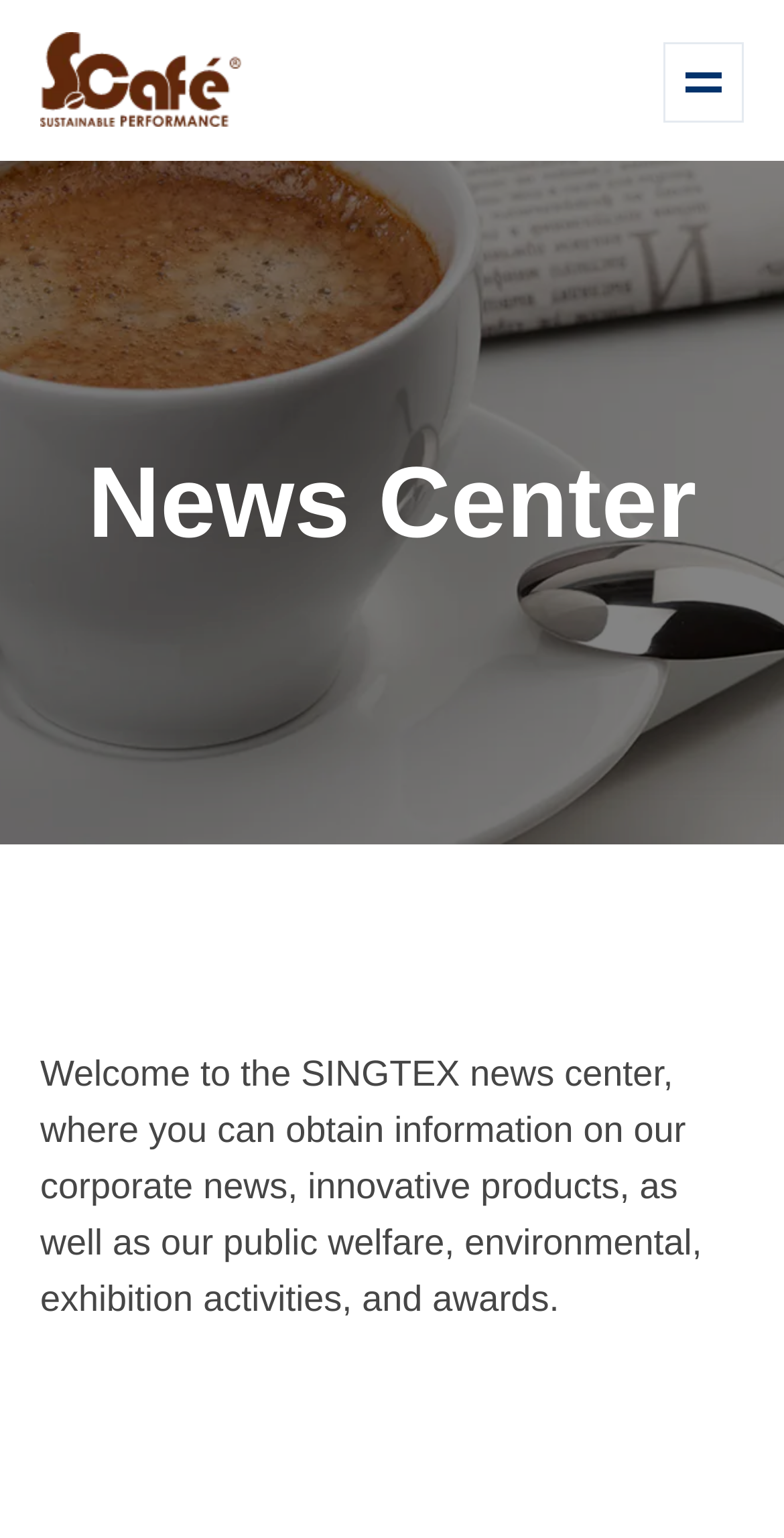What is the language option available on the webpage?
Use the information from the image to give a detailed answer to the question.

I found a static text 'EN |' at coordinates [0.051, 0.521, 0.153, 0.547] and a link 'CN' at coordinates [0.153, 0.521, 0.22, 0.547]. This suggests that the language options available on the webpage are English (EN) and Chinese (CN).